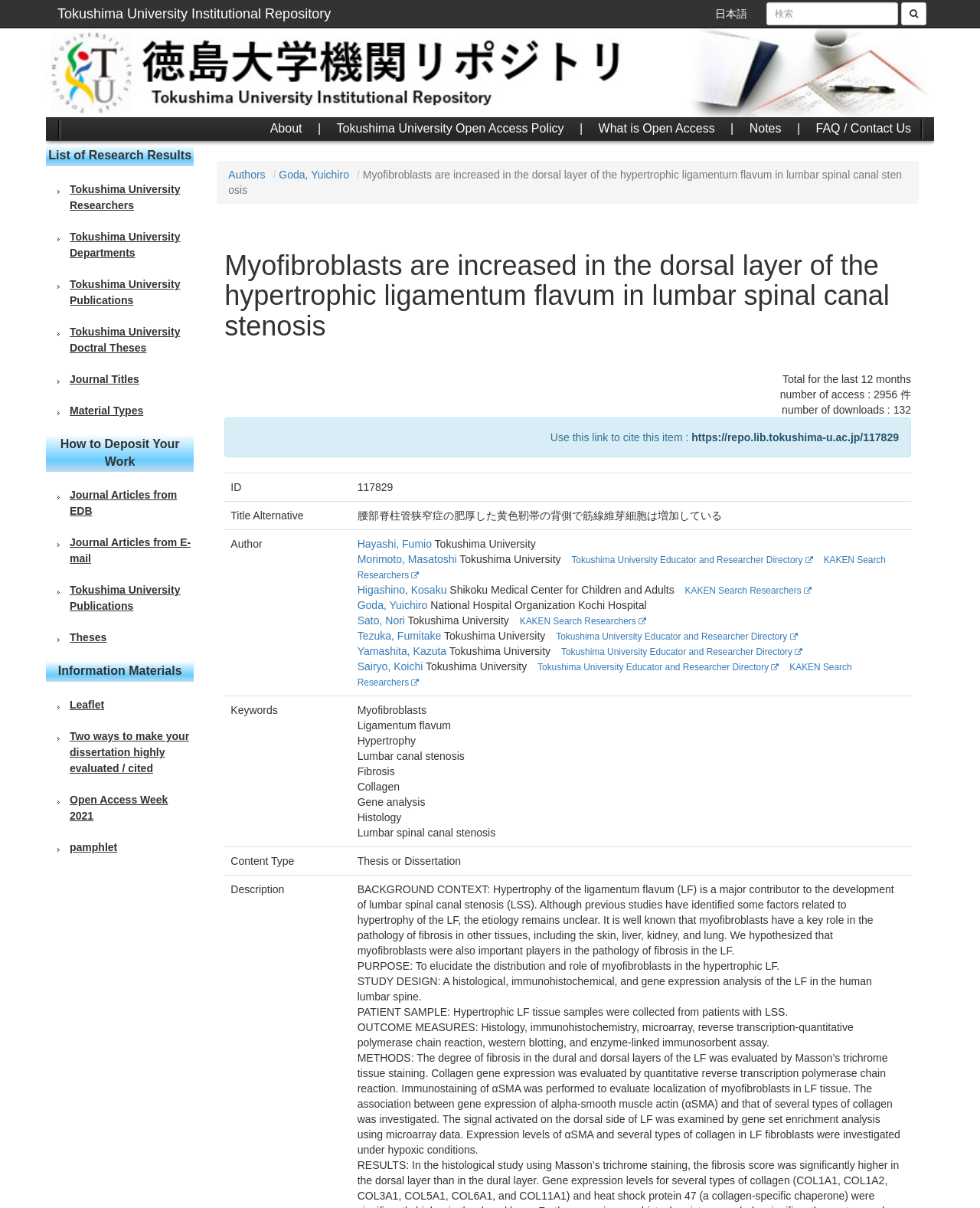Please locate the bounding box coordinates of the element that should be clicked to complete the given instruction: "go to Tokushima University Institutional Repository".

[0.051, 0.0, 0.345, 0.023]